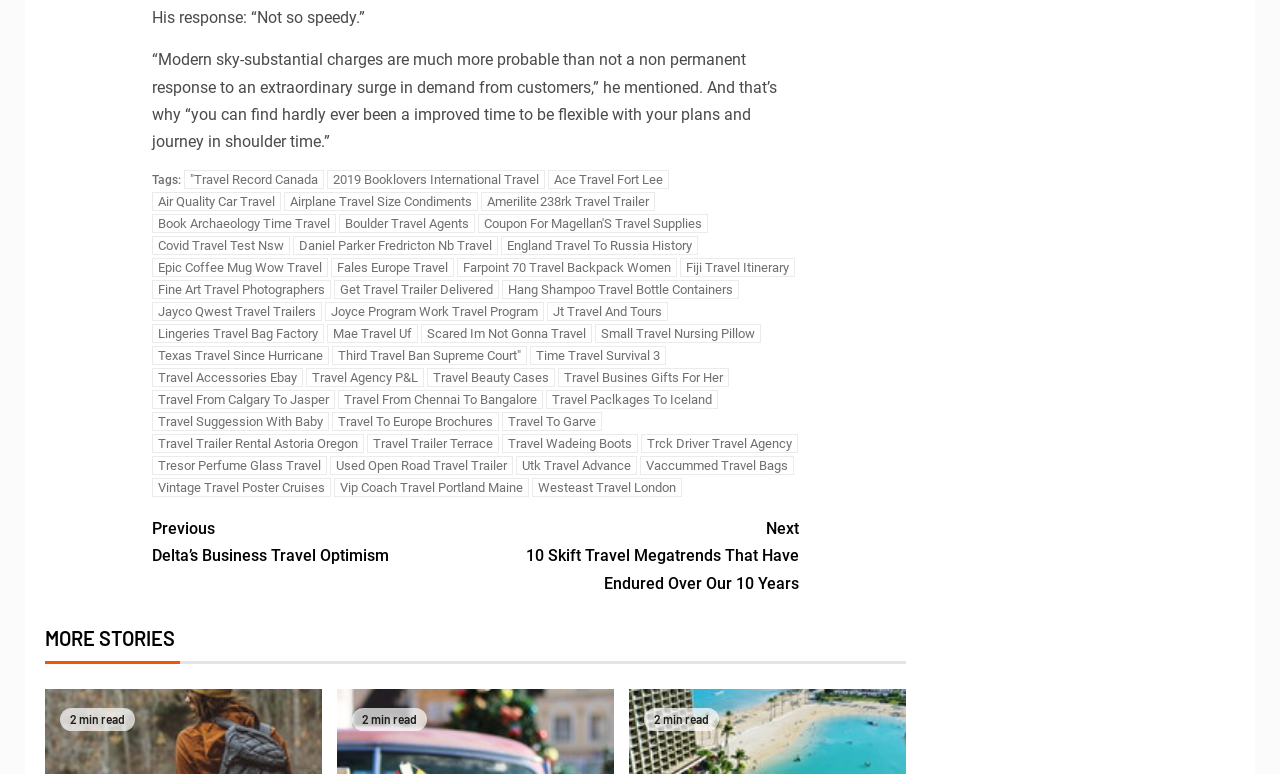Specify the bounding box coordinates (top-left x, top-left y, bottom-right x, bottom-right y) of the UI element in the screenshot that matches this description: Fine Art Travel Photographers

[0.119, 0.362, 0.258, 0.387]